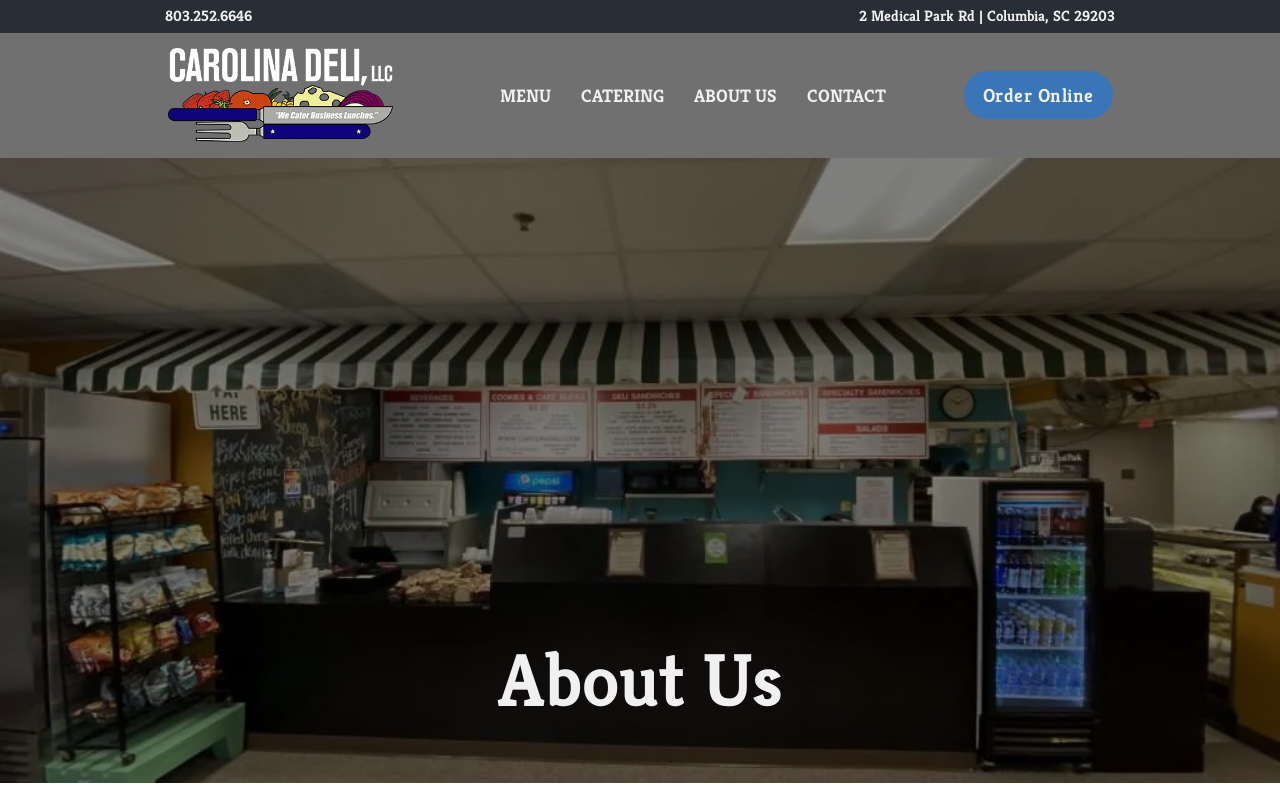What is the phone number of Carolina Deli?
Provide a detailed answer to the question using information from the image.

I found the phone number by looking at the link element with the text '803.252.6646' which is located at the top of the page with a bounding box coordinate of [0.129, 0.007, 0.197, 0.031].